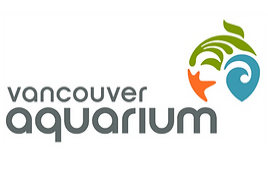Please answer the following question using a single word or phrase: 
What is the mission of the Vancouver Aquarium?

Educate public about ocean ecosystems